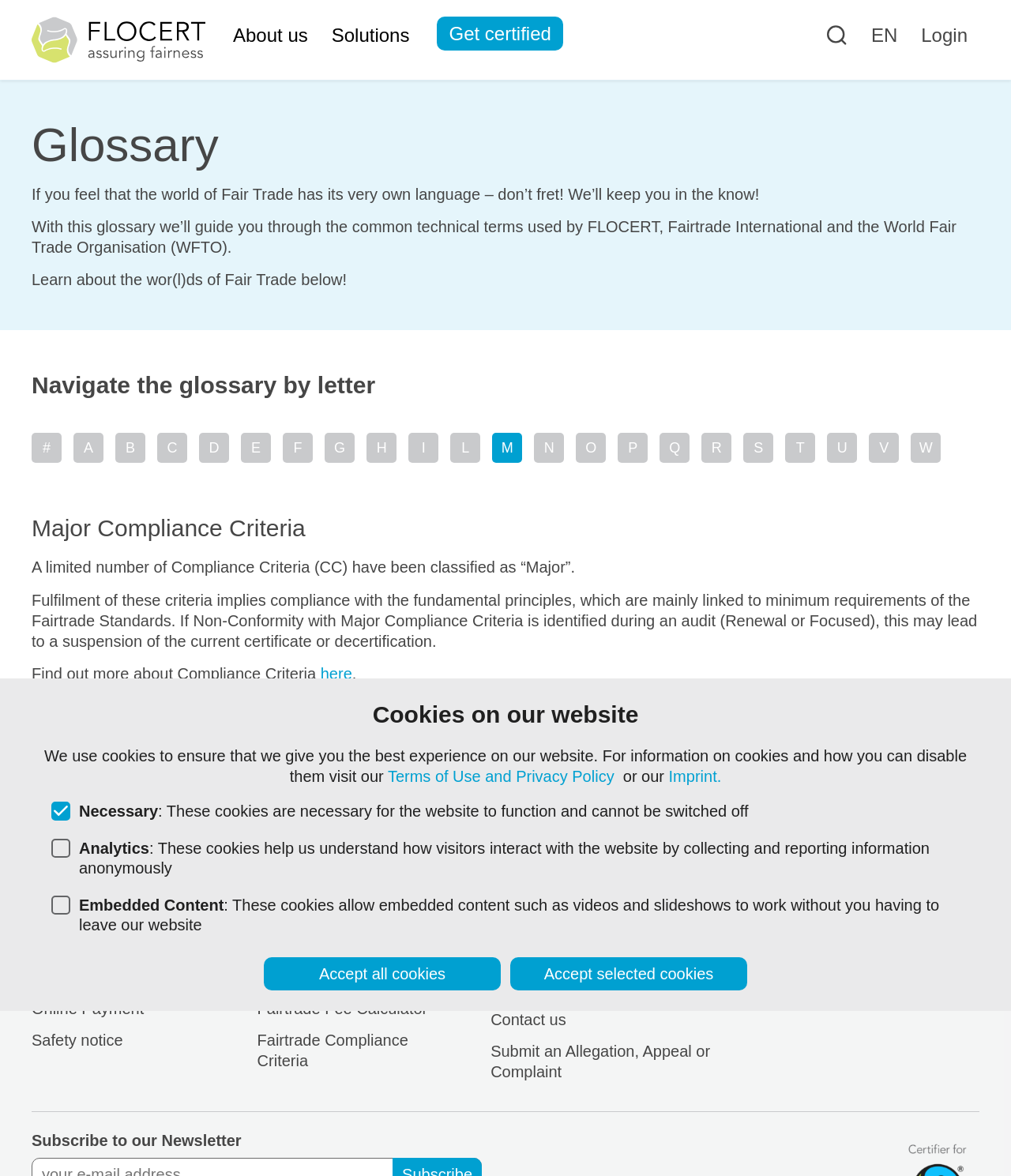Detail the features and information presented on the webpage.

The webpage is titled "Major Compliance Criteria - FLOCERT" and has a logo at the top left corner. Below the logo, there is a primary navigation menu with buttons for "About us", "Solutions", and a search icon. To the right of the navigation menu, there are links for "Get certified", a language selection option, and a login button.

The main content of the page is divided into sections. The first section has a heading "Glossary" and provides an introduction to the world of Fair Trade, explaining that the glossary will guide users through common technical terms used by FLOCERT, Fairtrade International, and the World Fair Trade Organisation (WFTO).

Below the introduction, there is a heading "Navigate the glossary by letter" followed by a series of links for each letter of the alphabet. The links are arranged horizontally and take up most of the width of the page.

The next section has a heading "Major Compliance Criteria" and explains that a limited number of Compliance Criteria (CC) have been classified as "Major". The text describes the implications of fulfilling these criteria and provides a link to learn more about Compliance Criteria.

Below this section, there are three columns of links and navigation menus. The first column has links for "Customer Resources", including "Technical Support", "Fairtrade Assurance Manual", and more. The second column has links for "Ready to join Fairtrade?", including "How to join Fairtrade", "Get certified", and more. The third column has links for "FLOCERT", including "Who we are", "Careers", and more.

At the bottom of the page, there is a section with social media links, including LinkedIn and YouTube. Below this, there is a call to action to subscribe to the newsletter.

Finally, there is a section about cookies on the website, explaining that cookies are used to ensure the best experience and providing links to the Terms of Use and Privacy Policy, as well as an imprint. There are also buttons to accept selected cookies or all cookies.